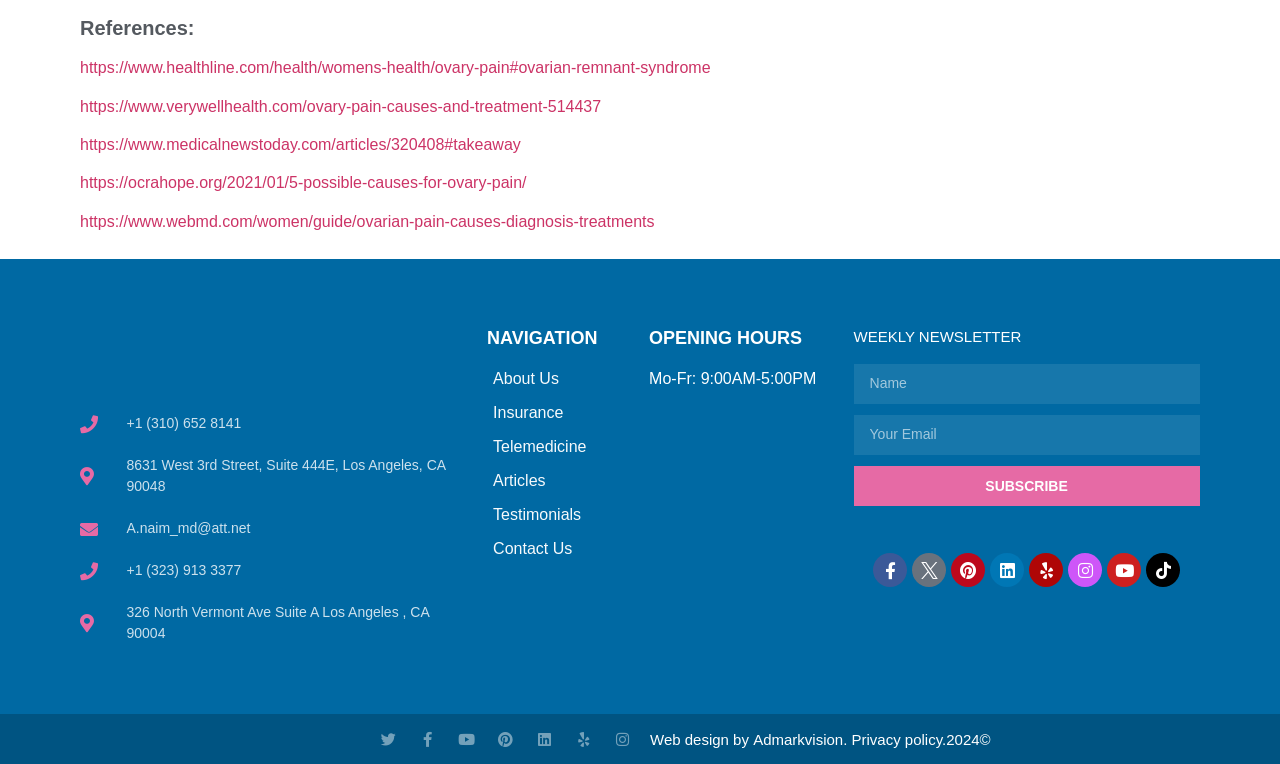What are the office hours of the doctor?
Provide a concise answer using a single word or phrase based on the image.

Mo-Fr: 9:00AM-5:00PM